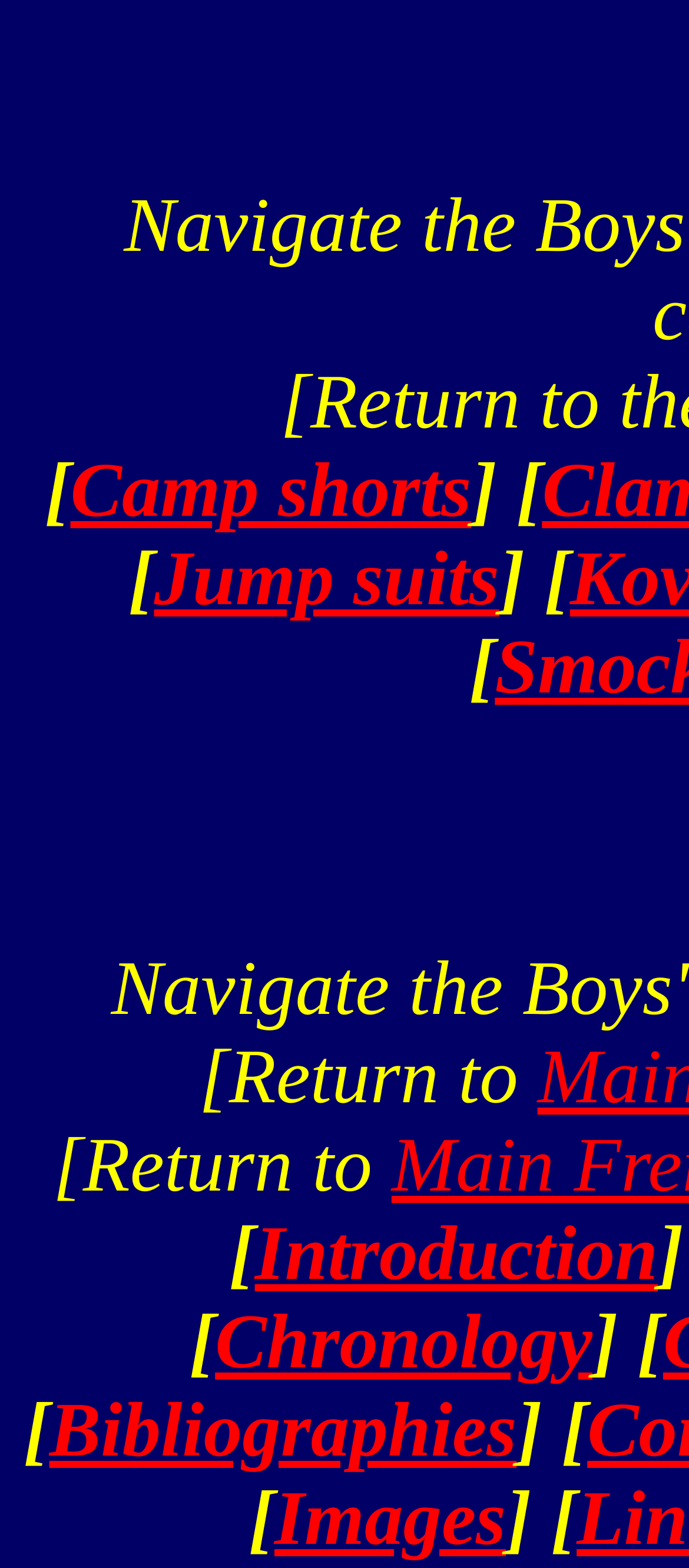Based on the visual content of the image, answer the question thoroughly: What type of content is available on the 'Images' page?

The 'Images' link suggests that the page it leads to contains images, possibly related to the other topics or subjects mentioned on the current page.